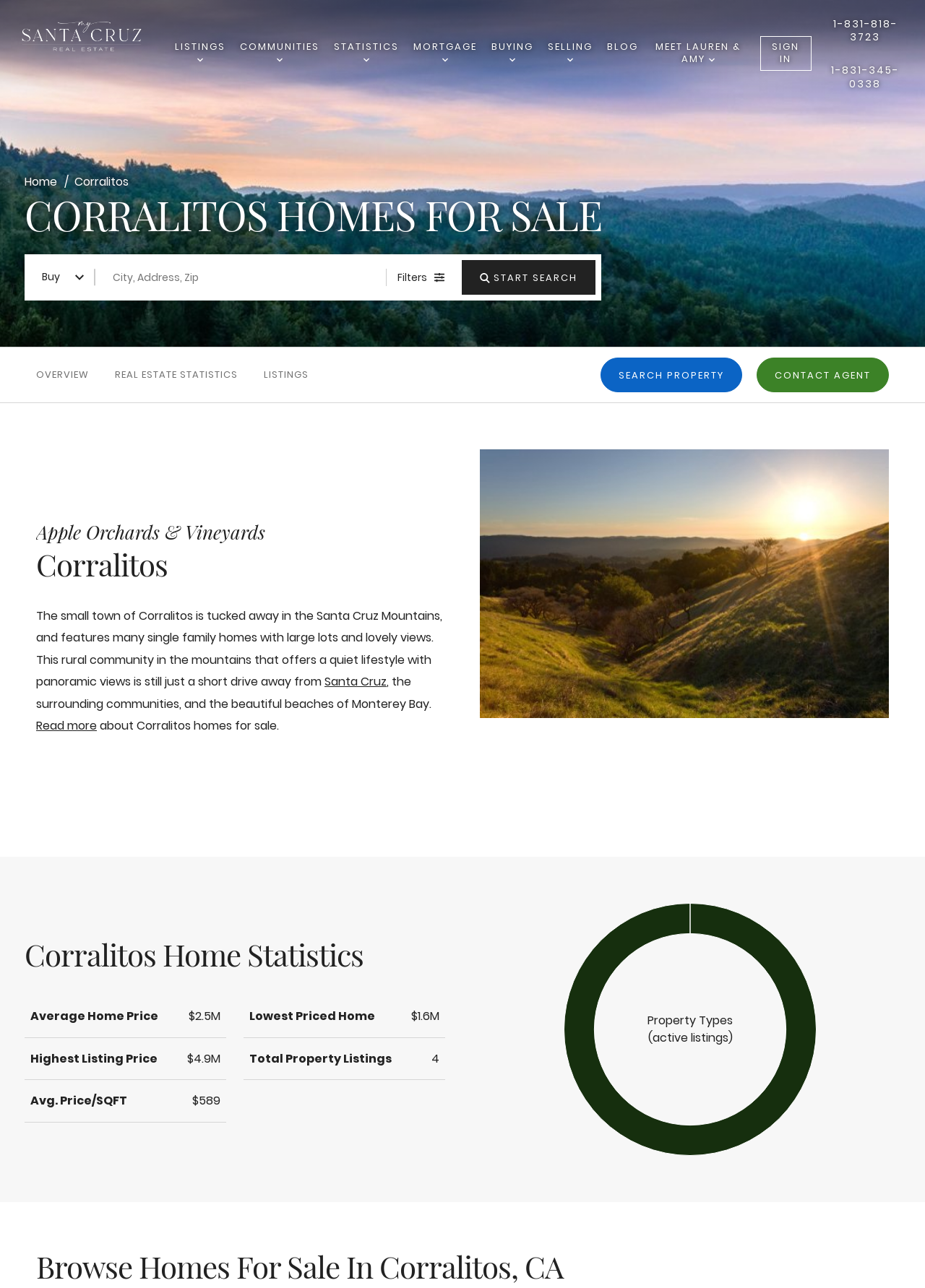What is the average home price in Corralitos?
Look at the image and respond with a one-word or short-phrase answer.

$2.5M